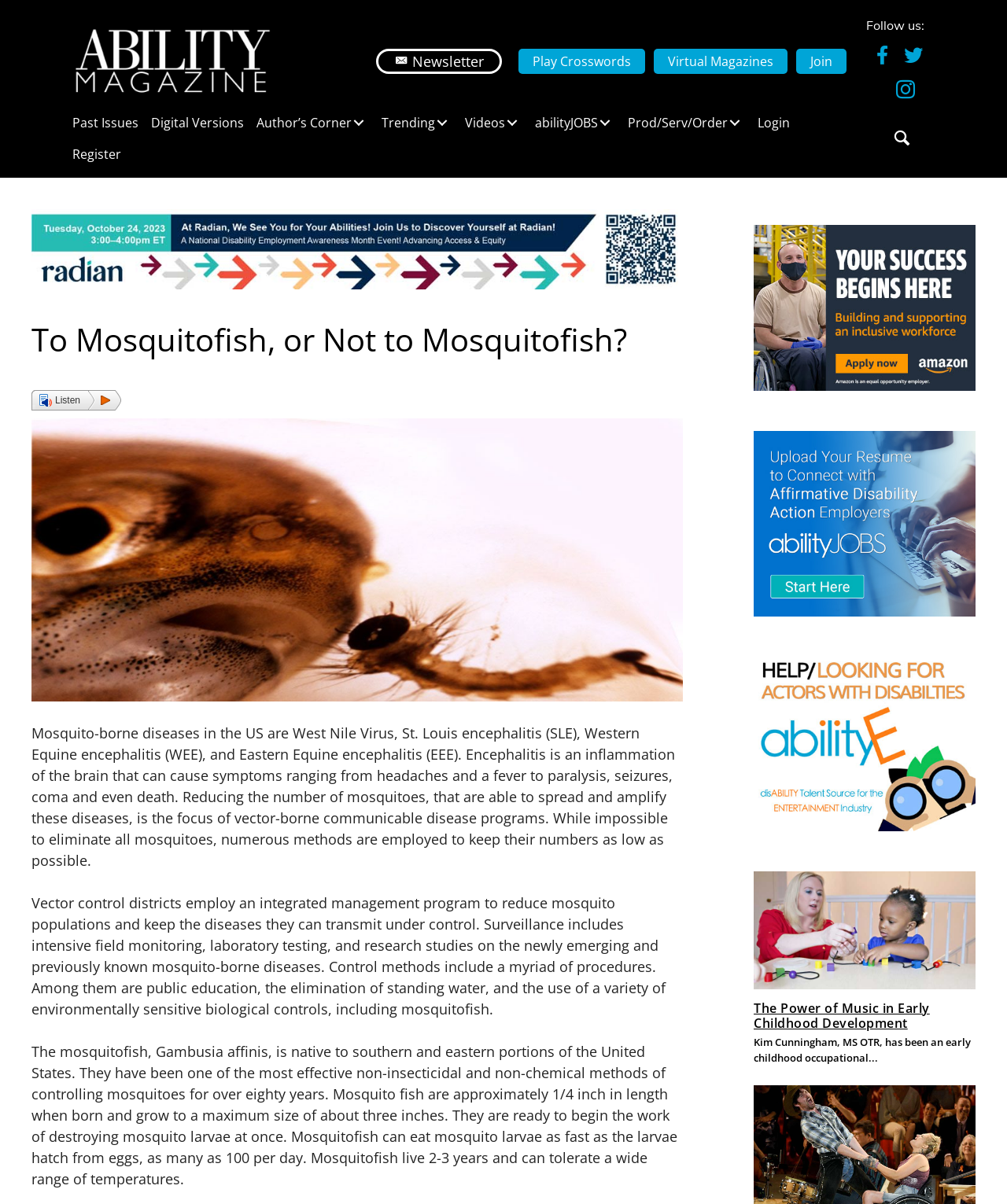Locate the bounding box coordinates of the clickable part needed for the task: "Go to 'Past Issues'".

[0.066, 0.089, 0.144, 0.115]